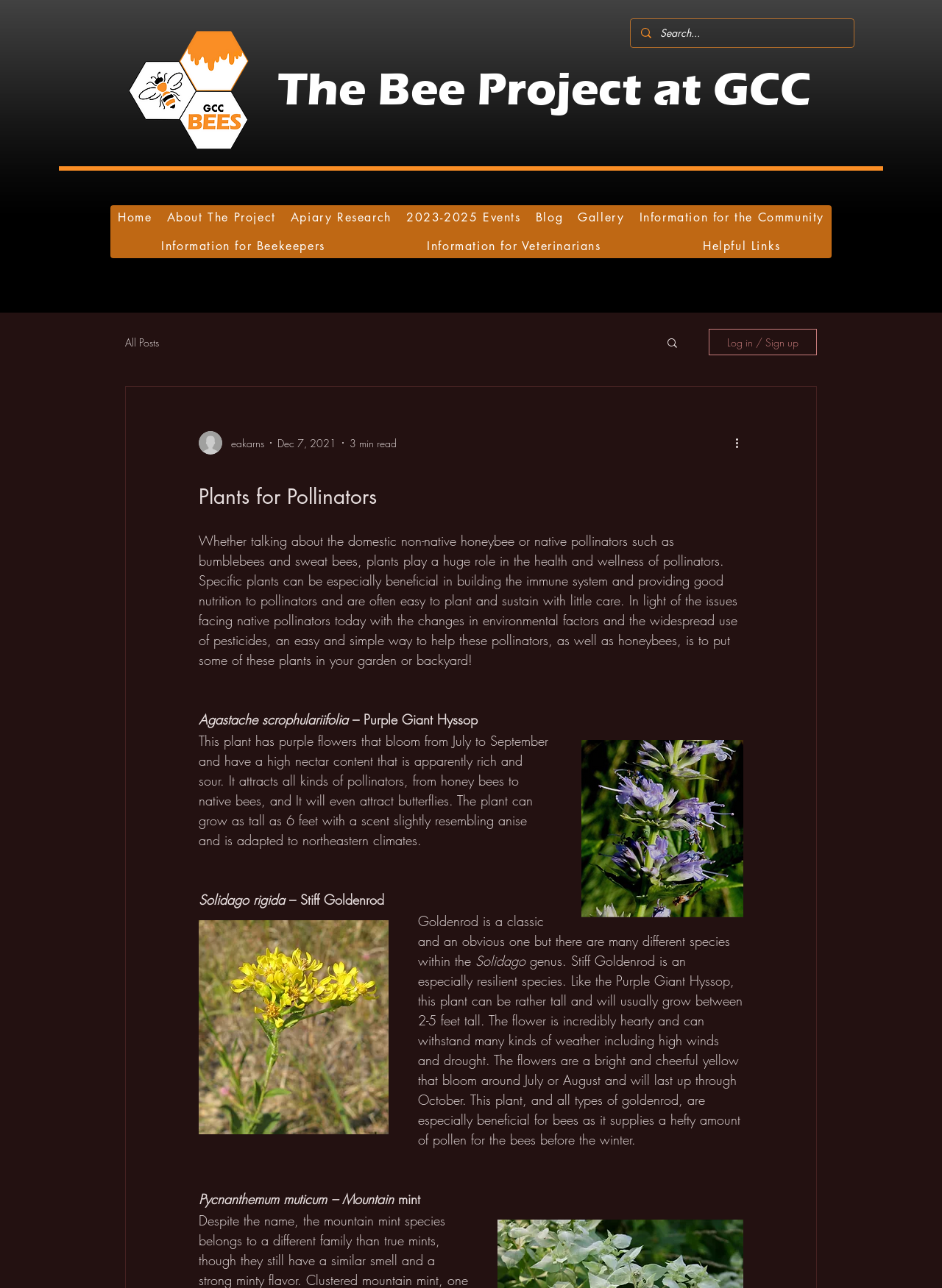Identify the bounding box coordinates for the element that needs to be clicked to fulfill this instruction: "Visit the Bee Project at GCC". Provide the coordinates in the format of four float numbers between 0 and 1: [left, top, right, bottom].

[0.295, 0.048, 0.861, 0.09]